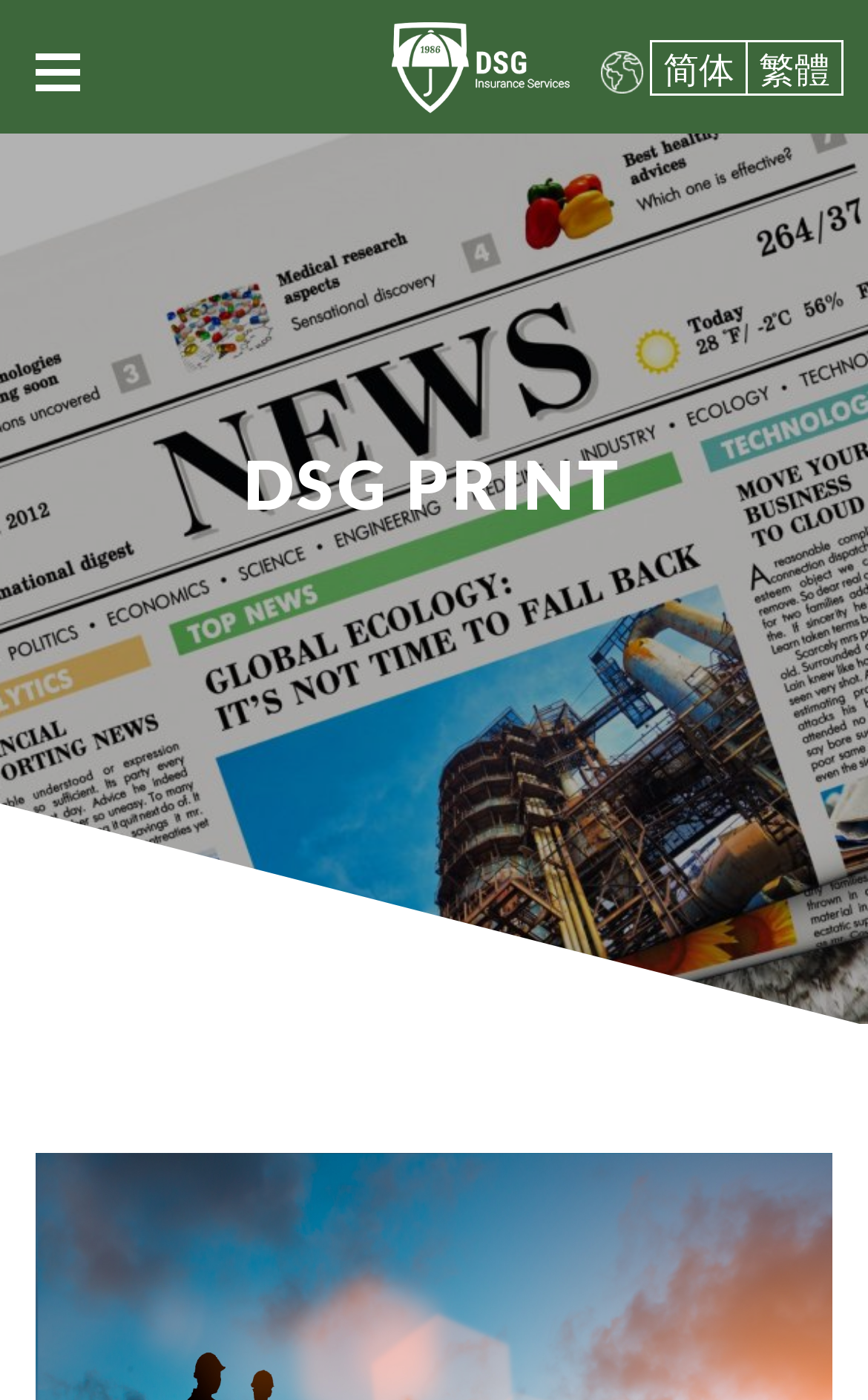Locate the bounding box of the UI element described by: "aria-label="Toggle mobile menu"" in the given webpage screenshot.

[0.041, 0.016, 0.092, 0.087]